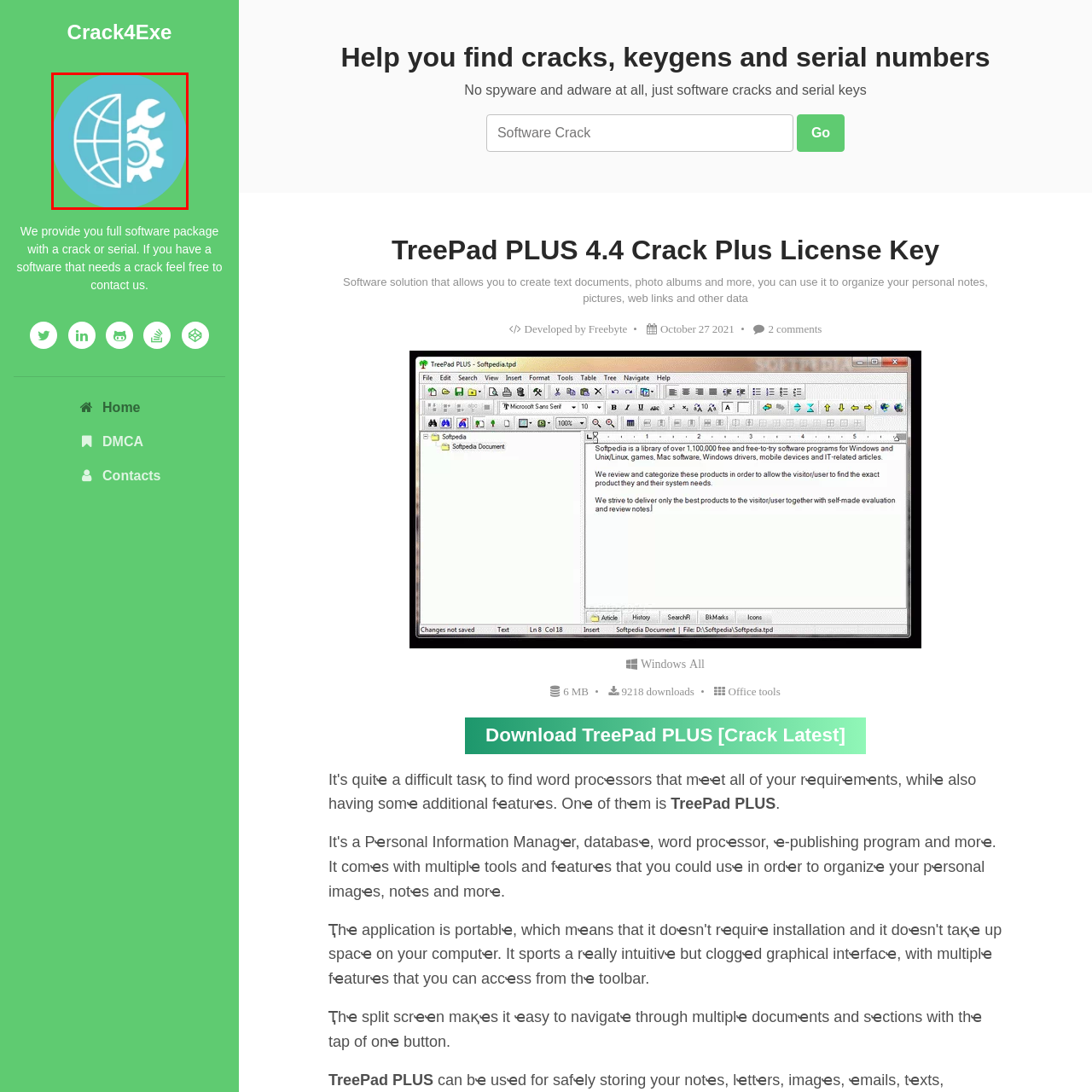Create an extensive caption describing the content of the image outlined in red.

The image features a circular icon with a light blue background, showcasing a stylized graphic that combines elements representing technology and the internet. On the left side, a semi-circular globe symbolizes global connectivity and information access, while on the right, a gear and a wrench overlap to signify tools and software solutions. This imagery likely reflects themes of digital resources, software innovation, or technical support, aligning with the context of software utilities and crack tools as indicated in the surrounding text. Overall, it emphasizes the fusion of global digital landscapes with practical technology applications.